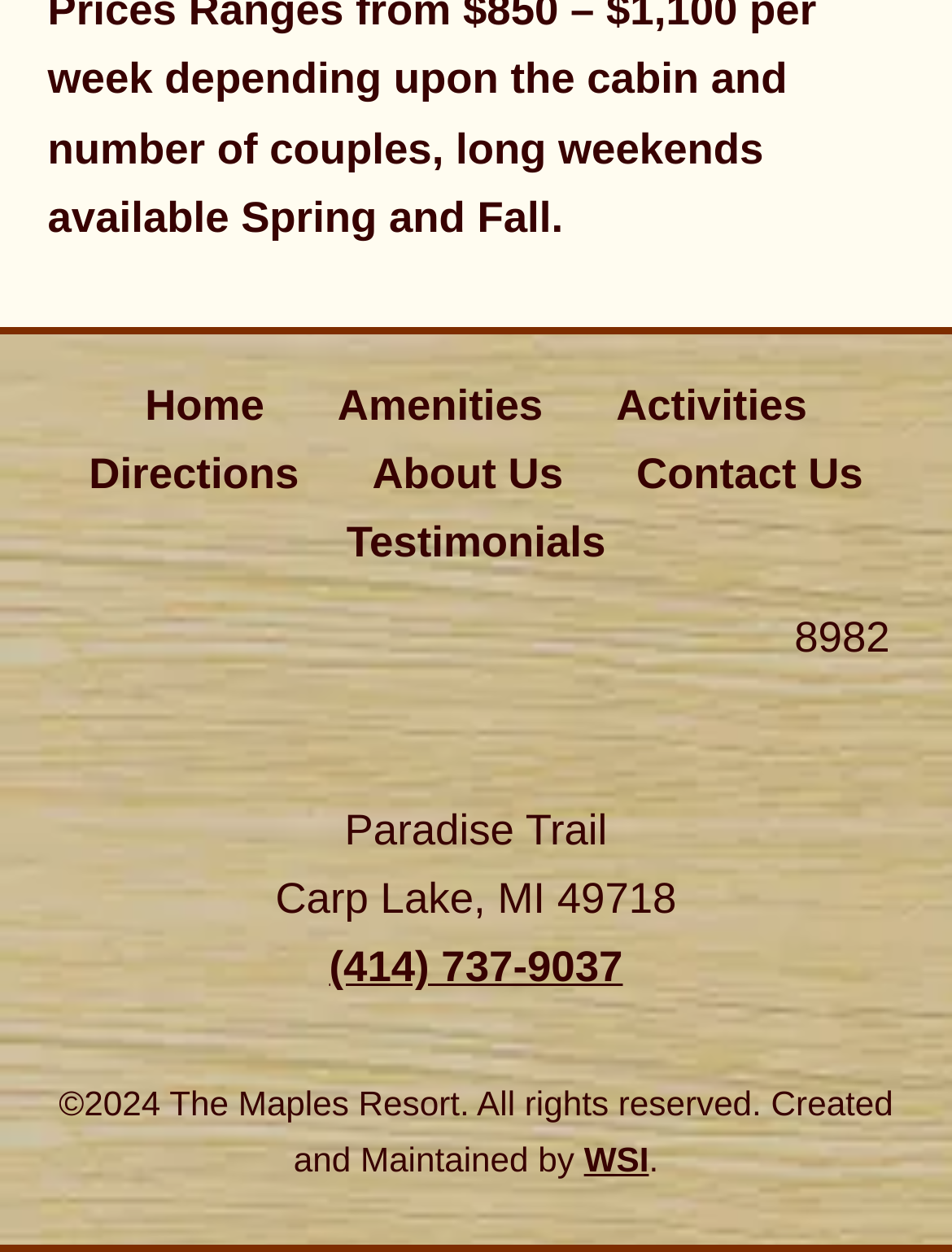Answer the question below with a single word or a brief phrase: 
What is the address of the resort?

8982 Paradise Trail Carp Lake, MI 49718